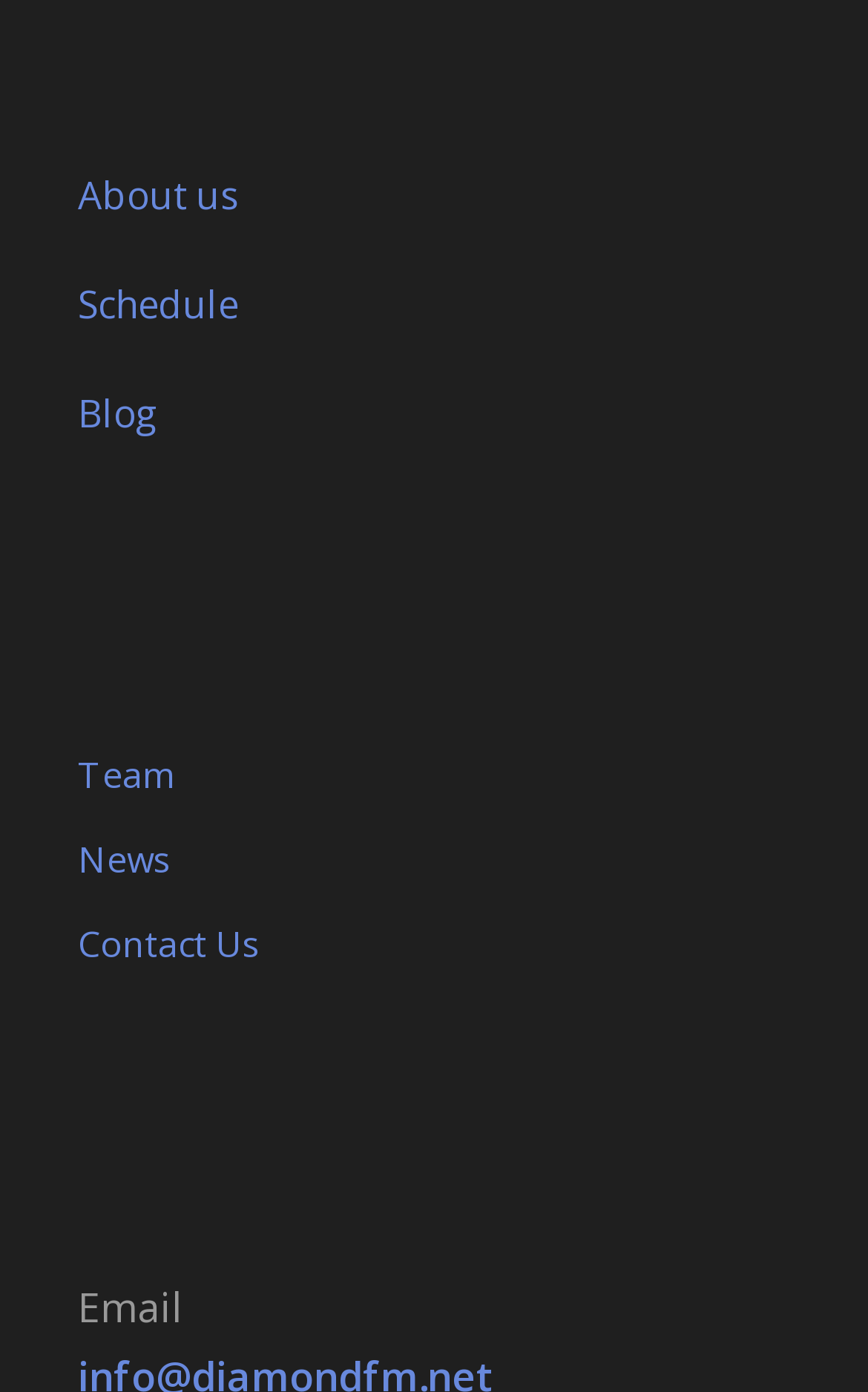What is the second item in the middle navigation bar?
Based on the screenshot, provide a one-word or short-phrase response.

News